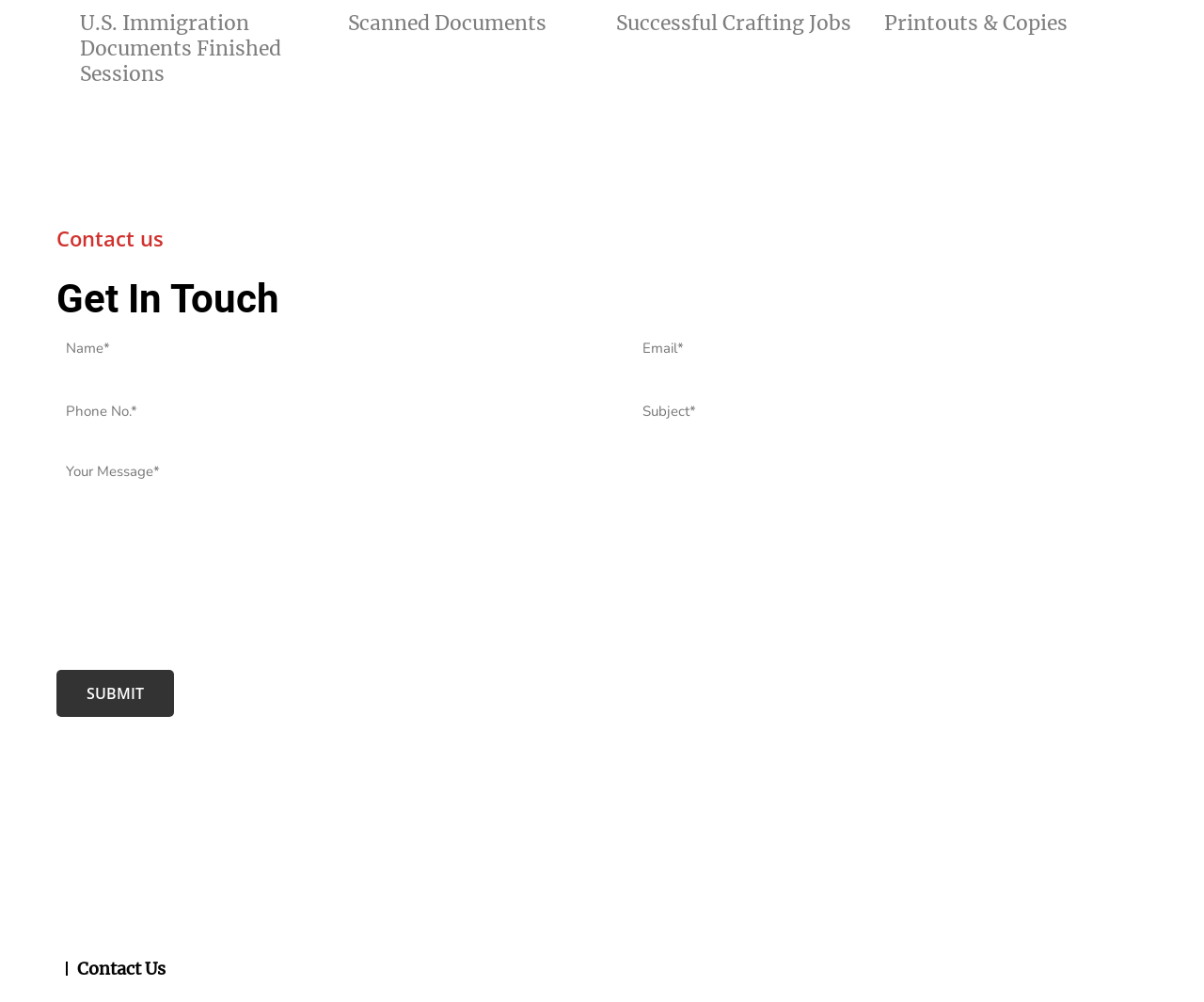What type of documents are shown?
With the help of the image, please provide a detailed response to the question.

Based on the headings 'U.S. Immigration Documents Finished Sessions', 'Scanned Documents', 'Successful Crafting Jobs', and 'Printouts & Copies', it can be inferred that the webpage is related to immigration documents.